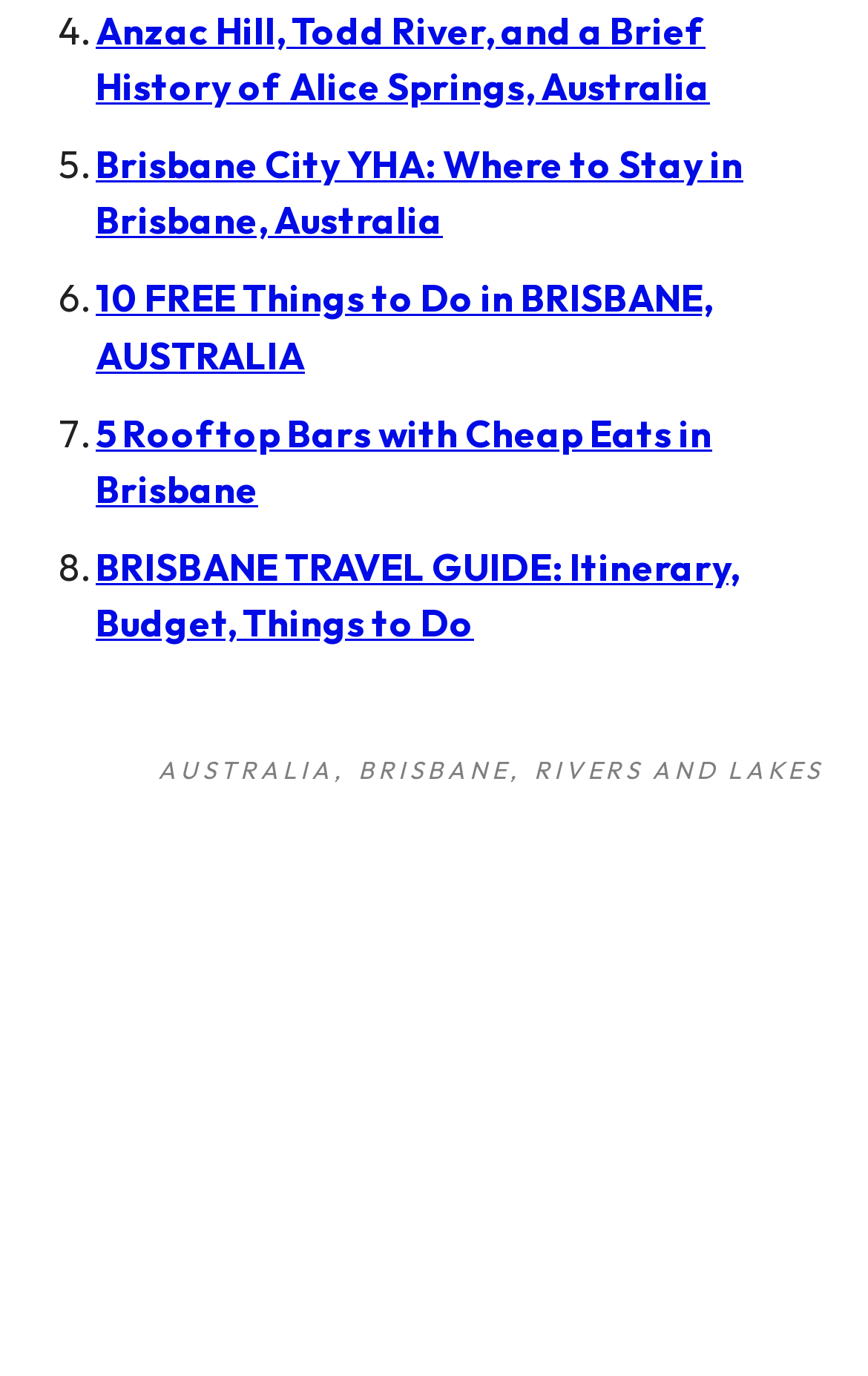What is the title of the last link on the webpage?
Carefully examine the image and provide a detailed answer to the question.

The last link on the webpage has the text 'Brisbane City YHA: Where to Stay in Brisbane, Australia', so the title of the last link is Brisbane City YHA.